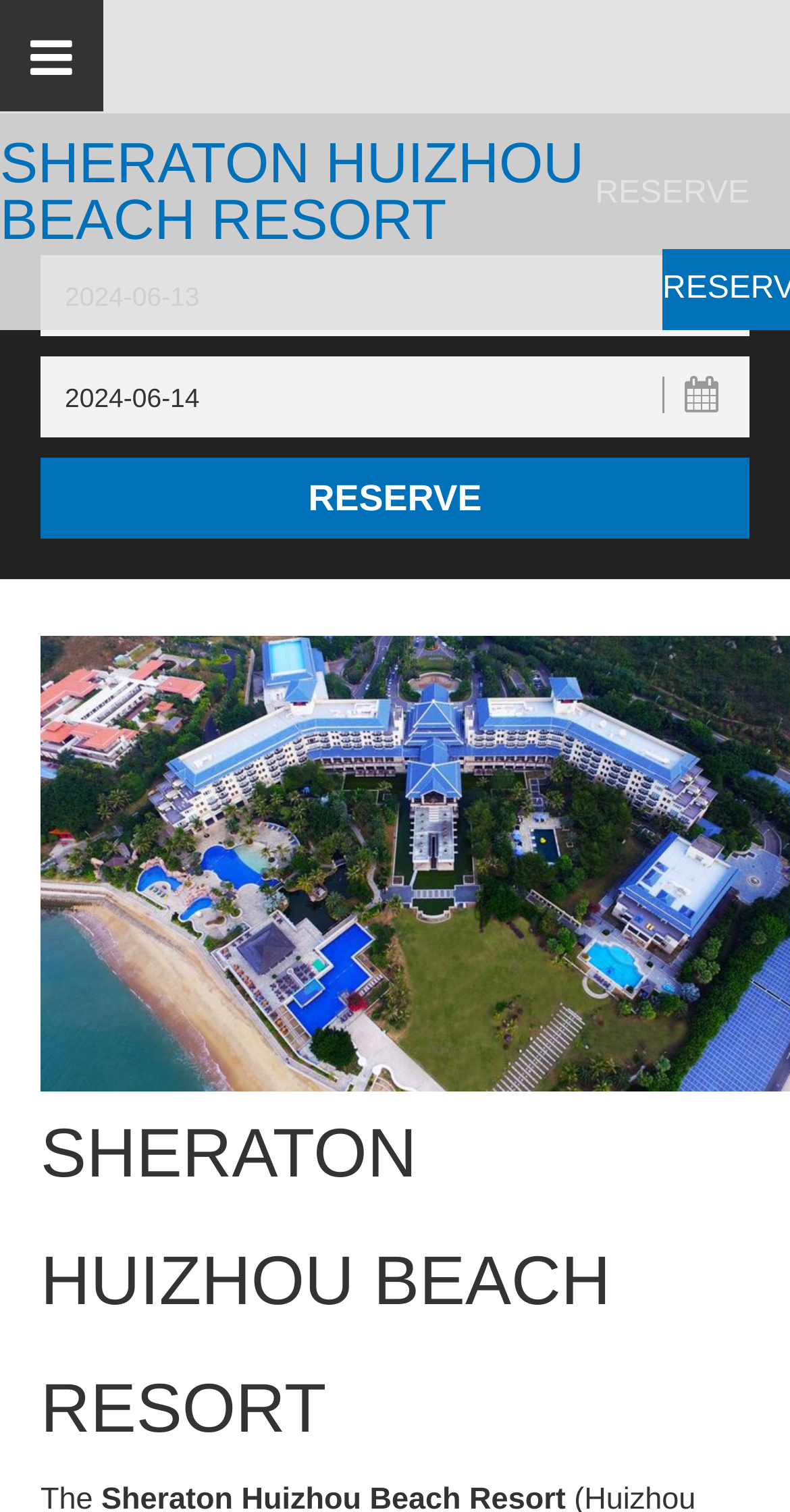What is the default check-in date?
Answer with a single word or phrase, using the screenshot for reference.

2024-06-13